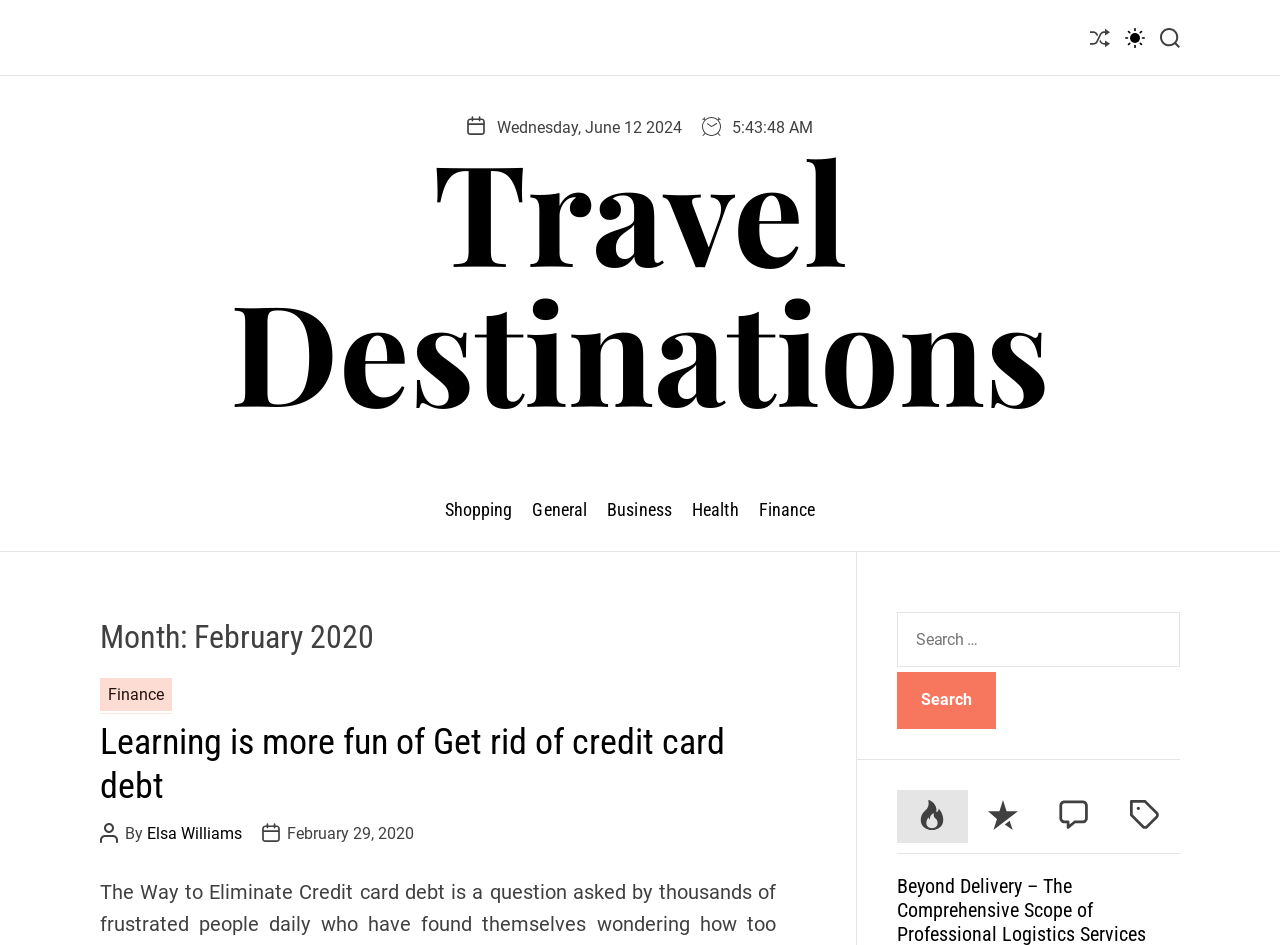How many tabs are there in the tablist?
Using the visual information, reply with a single word or short phrase.

4